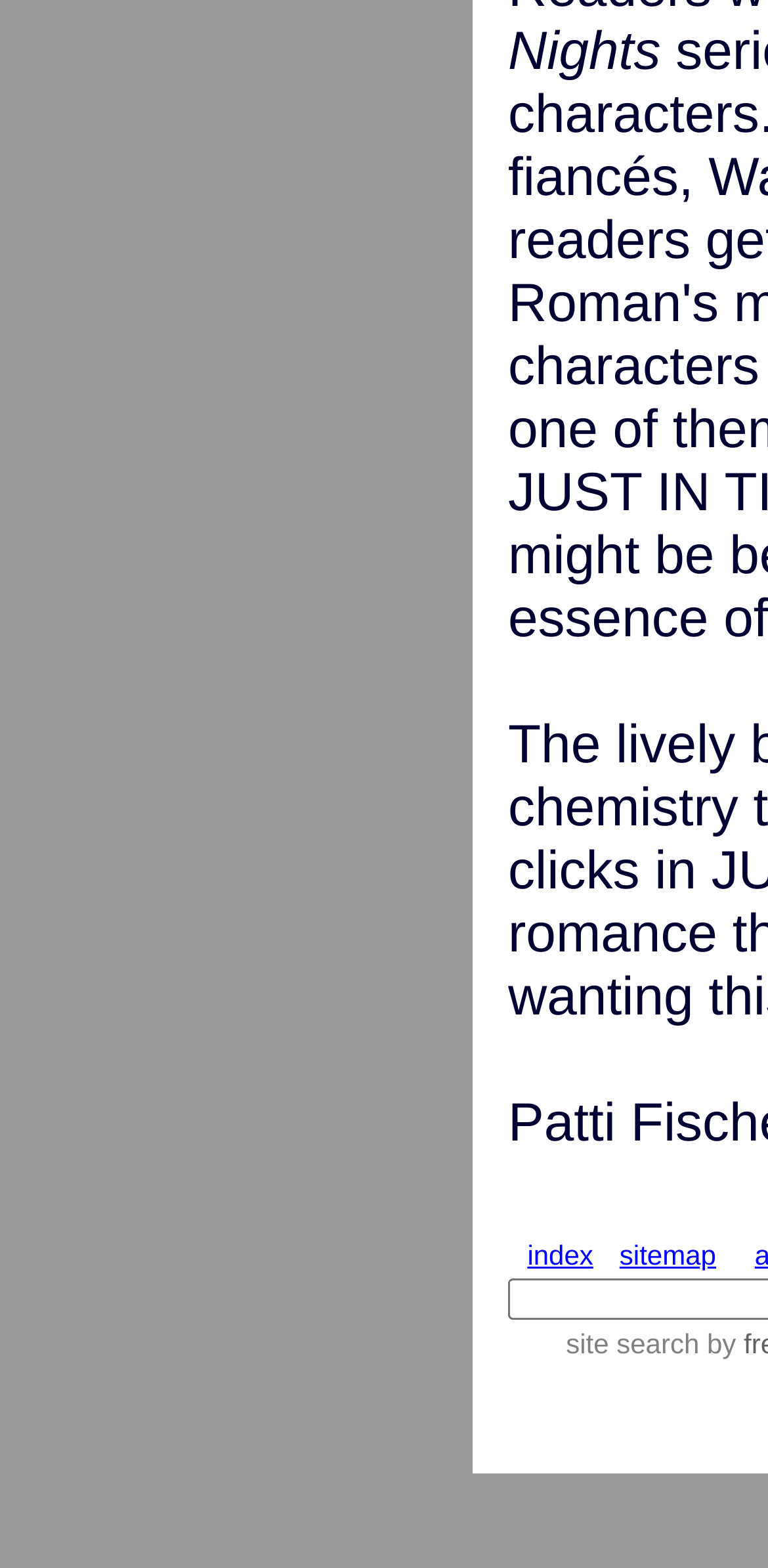What is the text of the second link?
Refer to the screenshot and respond with a concise word or phrase.

sitemap